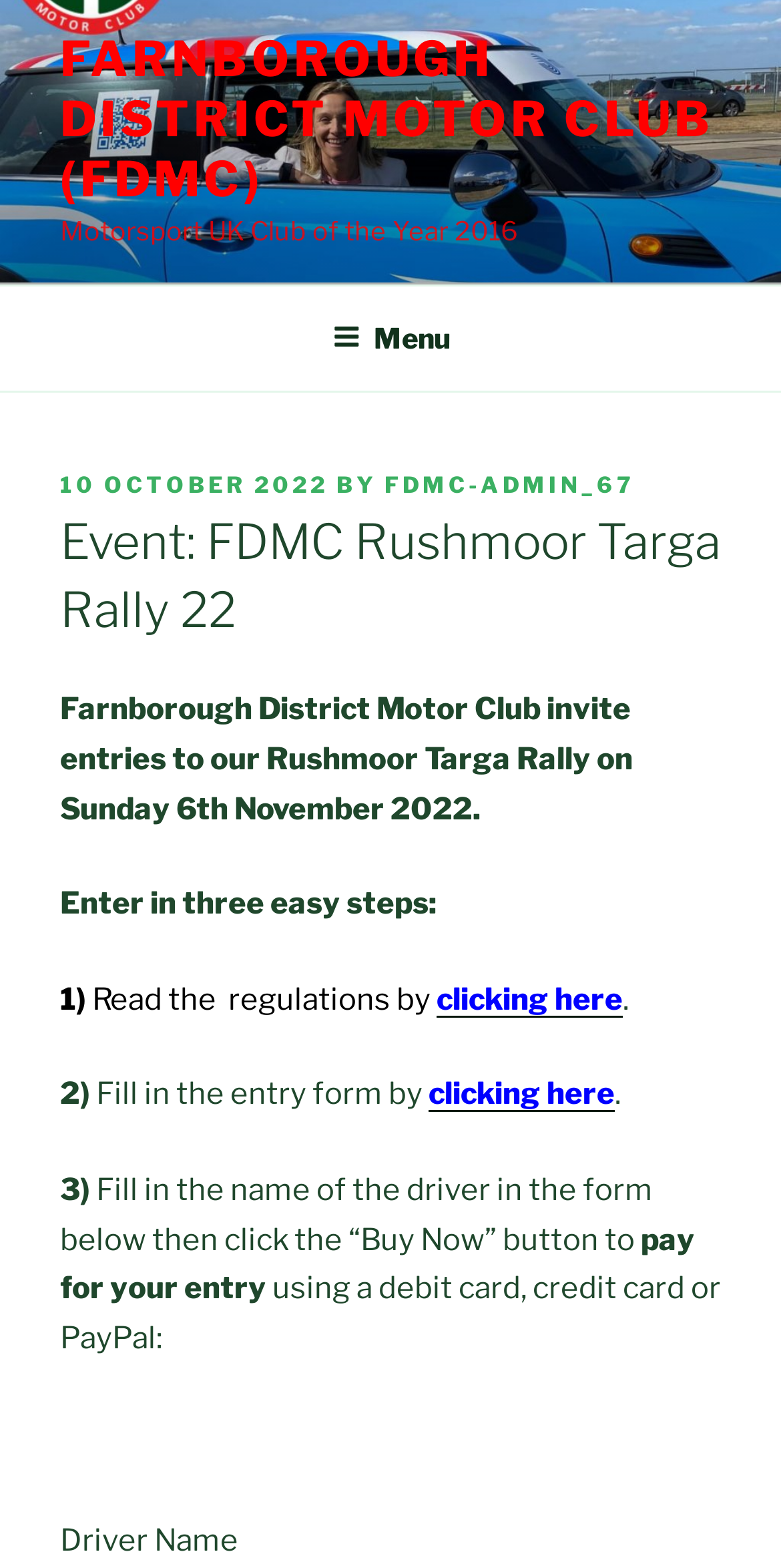Please determine the bounding box coordinates, formatted as (top-left x, top-left y, bottom-right x, bottom-right y), with all values as floating point numbers between 0 and 1. Identify the bounding box of the region described as: fdMc-aDmiN_67

[0.492, 0.3, 0.813, 0.318]